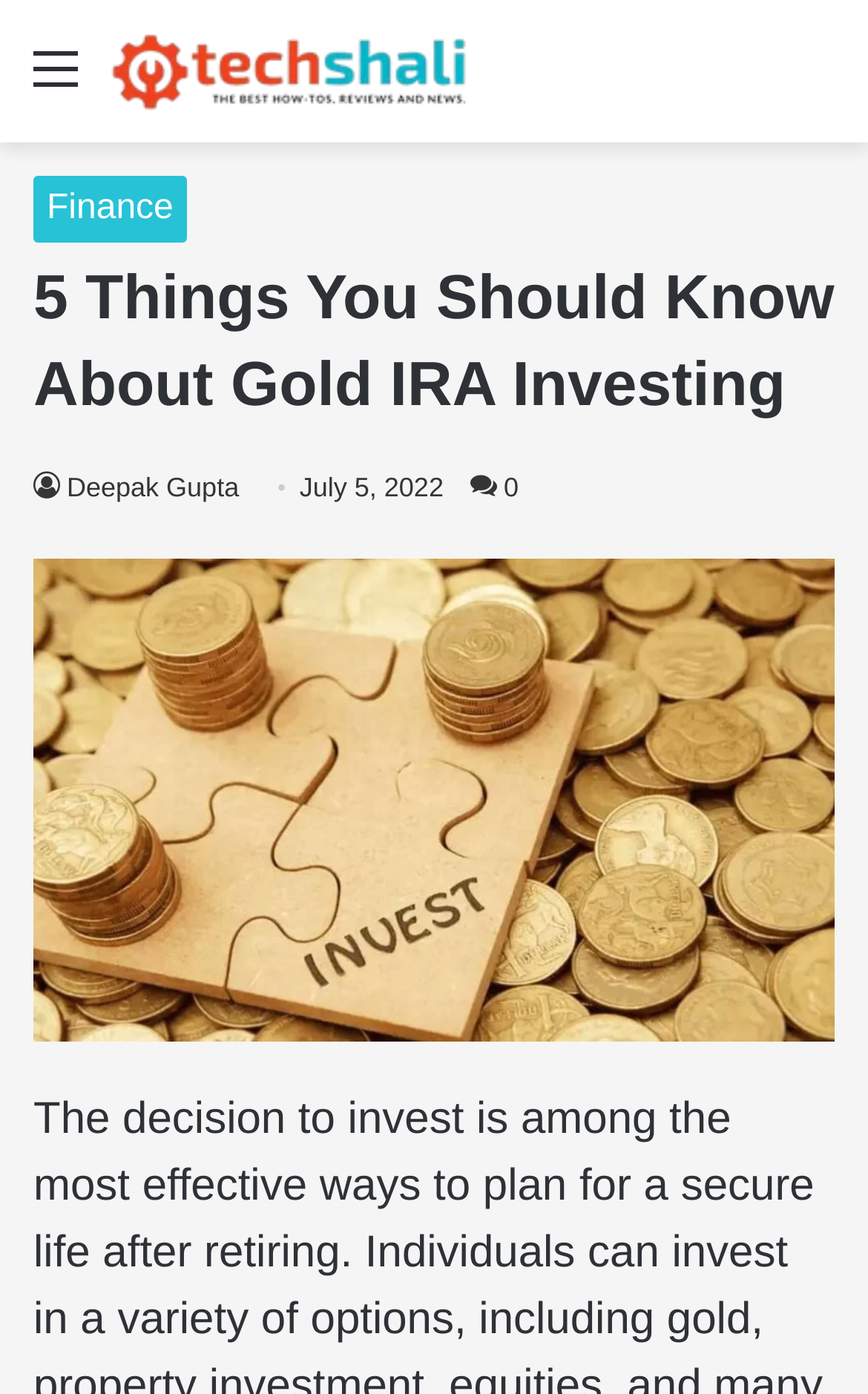Provide the bounding box for the UI element matching this description: "title="Techshali"".

[0.128, 0.022, 0.538, 0.081]